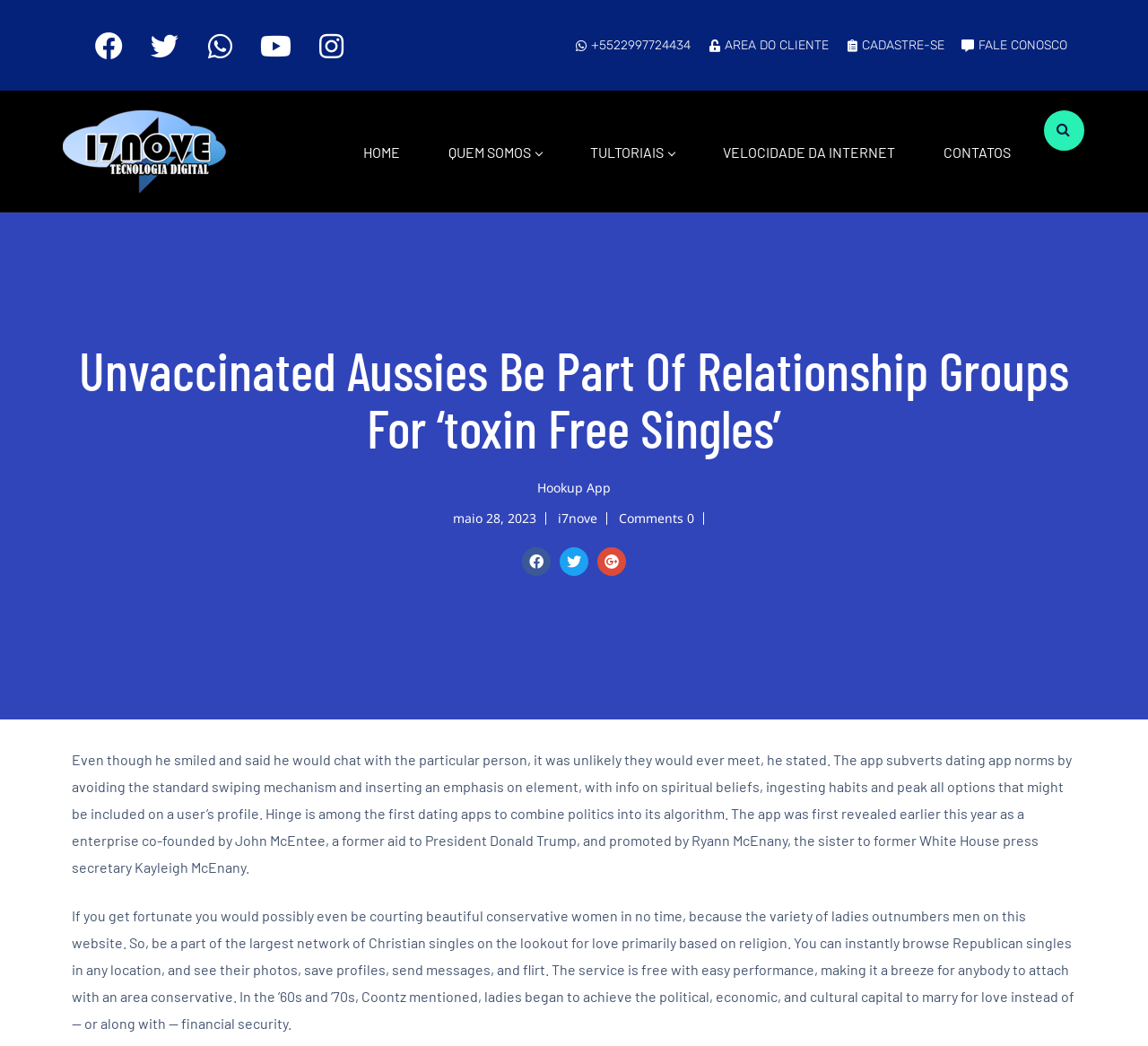Please find the bounding box coordinates of the element's region to be clicked to carry out this instruction: "Go to HOME page".

[0.317, 0.135, 0.349, 0.156]